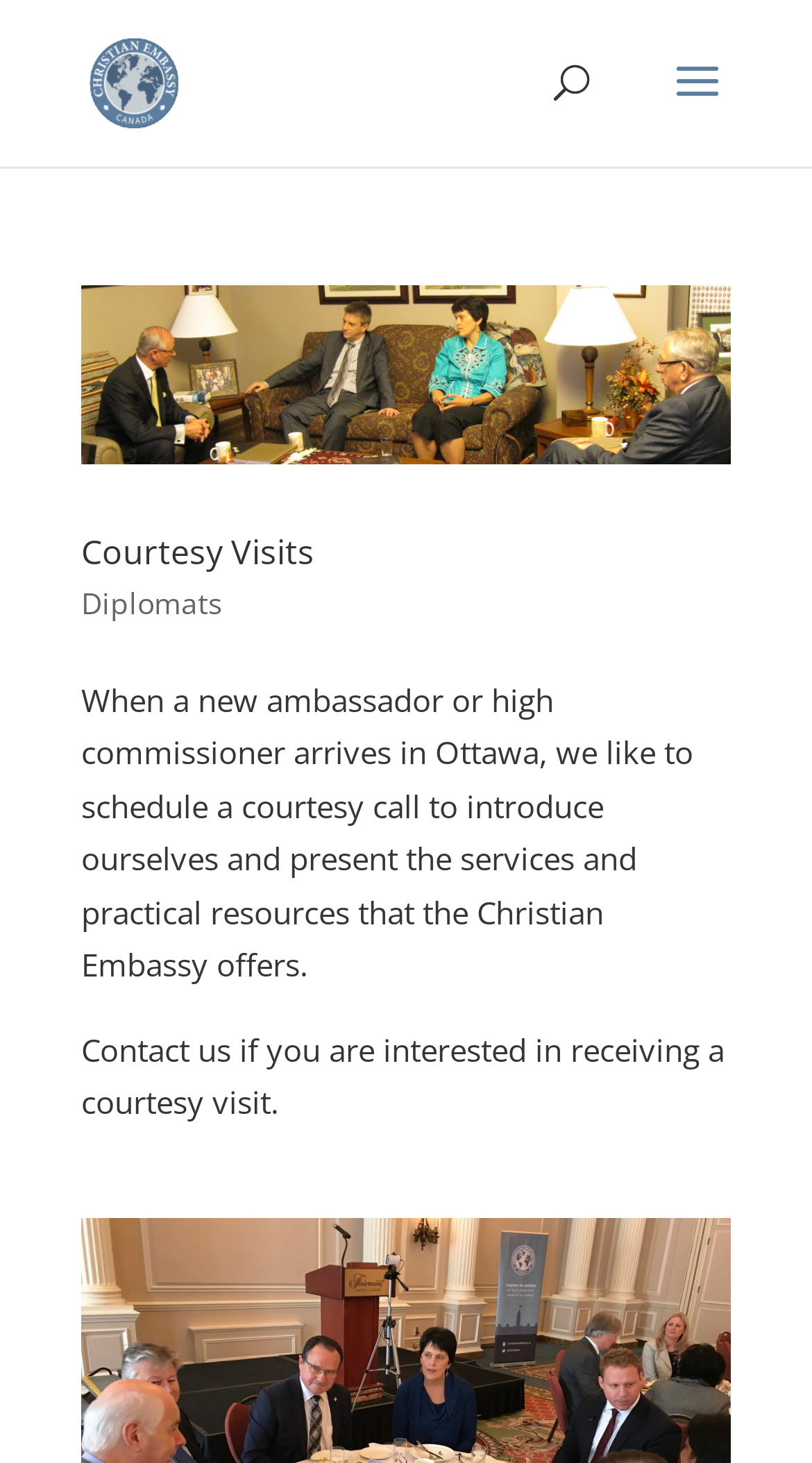What is the purpose of courtesy visits?
Based on the image, respond with a single word or phrase.

Introduce Christian Embassy services